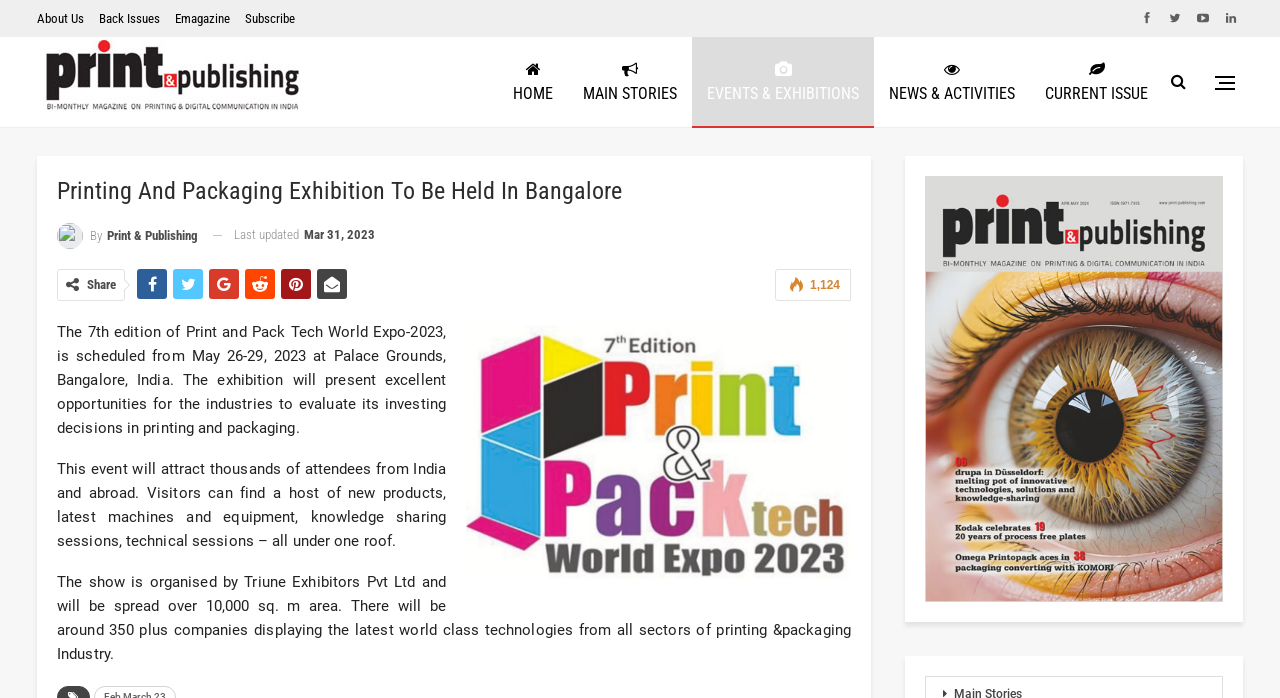Provide a one-word or brief phrase answer to the question:
What is the name of the exhibition?

Print and Pack Tech World Expo-2023